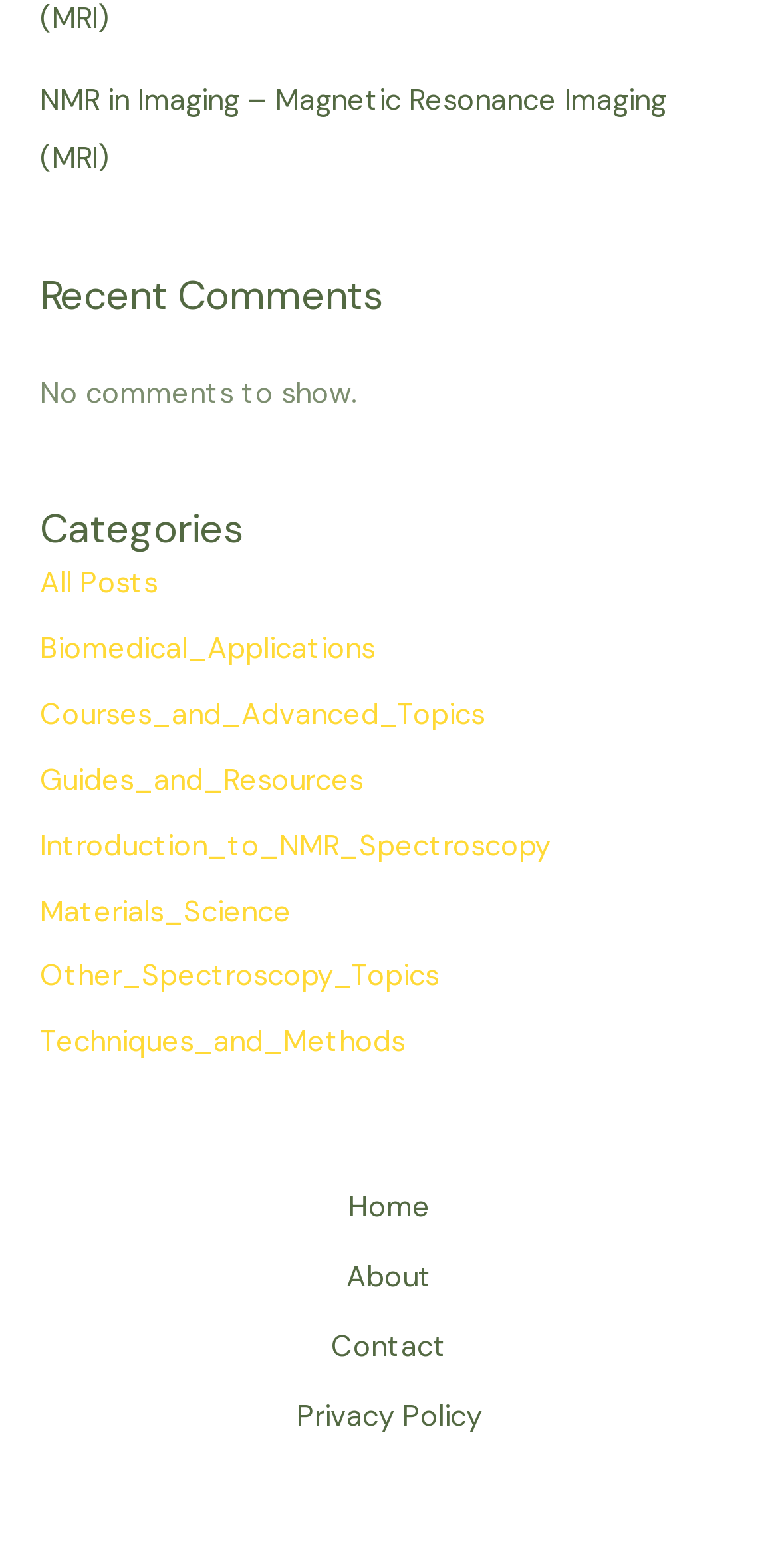Determine the bounding box coordinates of the clickable element necessary to fulfill the instruction: "View recent comments". Provide the coordinates as four float numbers within the 0 to 1 range, i.e., [left, top, right, bottom].

[0.051, 0.172, 0.949, 0.205]